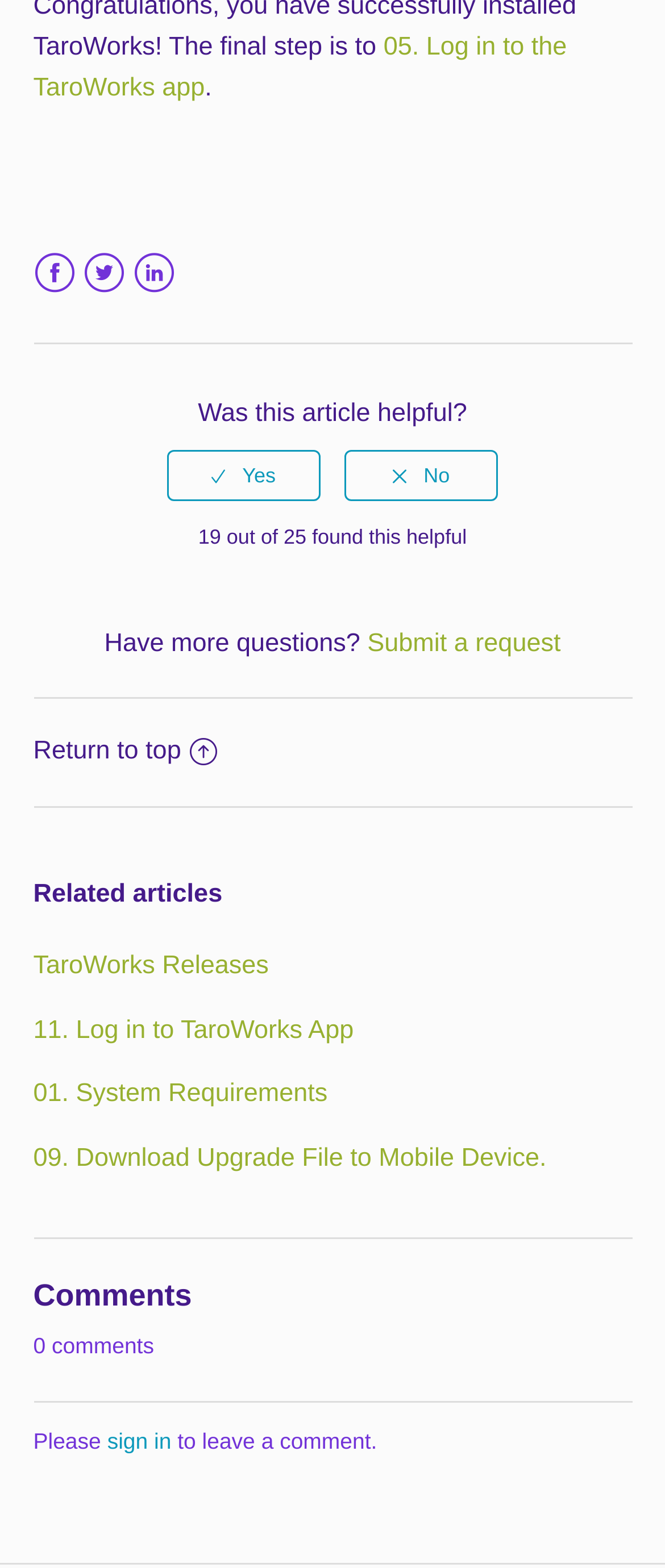Kindly determine the bounding box coordinates for the area that needs to be clicked to execute this instruction: "Log in to the TaroWorks app".

[0.05, 0.021, 0.852, 0.066]